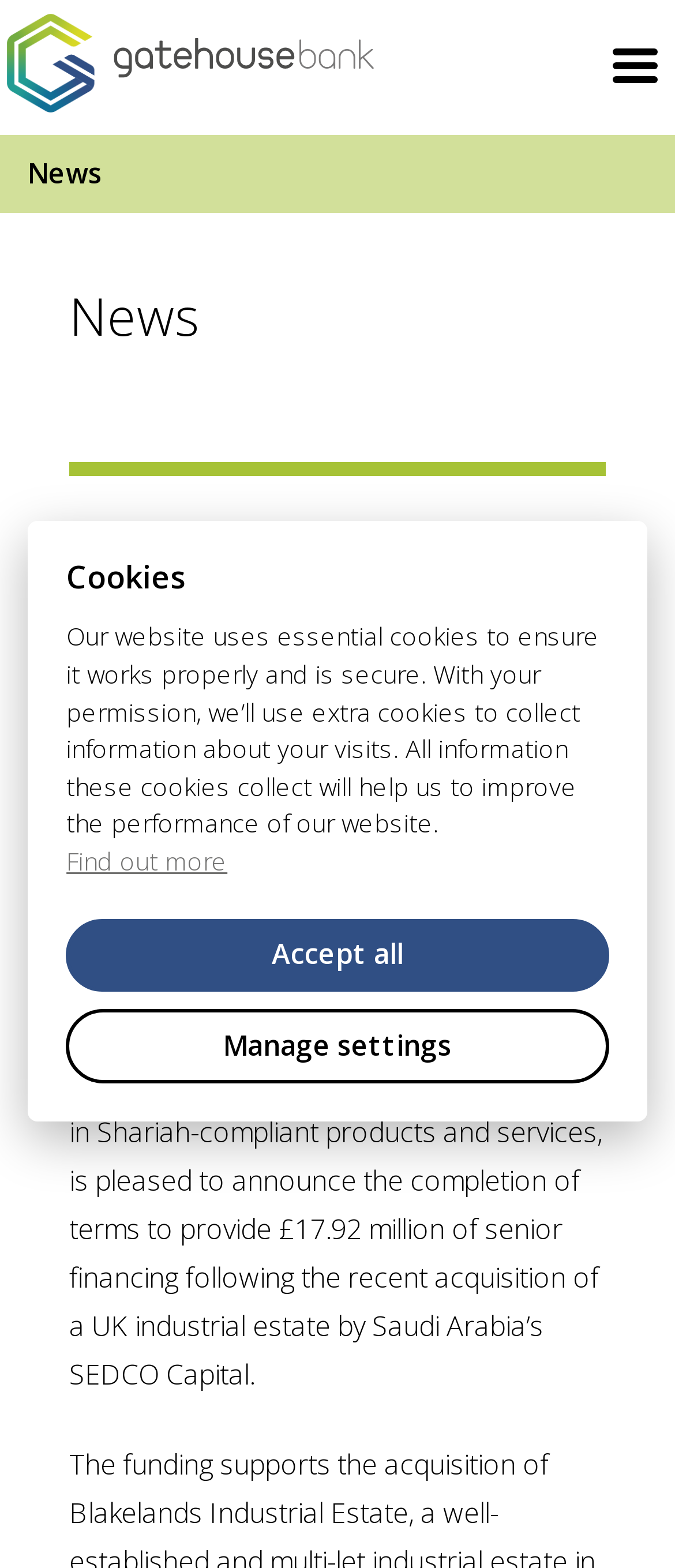Find the bounding box coordinates of the clickable area required to complete the following action: "Read about Gatehouse Bank's Shariah Approach".

[0.0, 0.608, 1.0, 0.661]